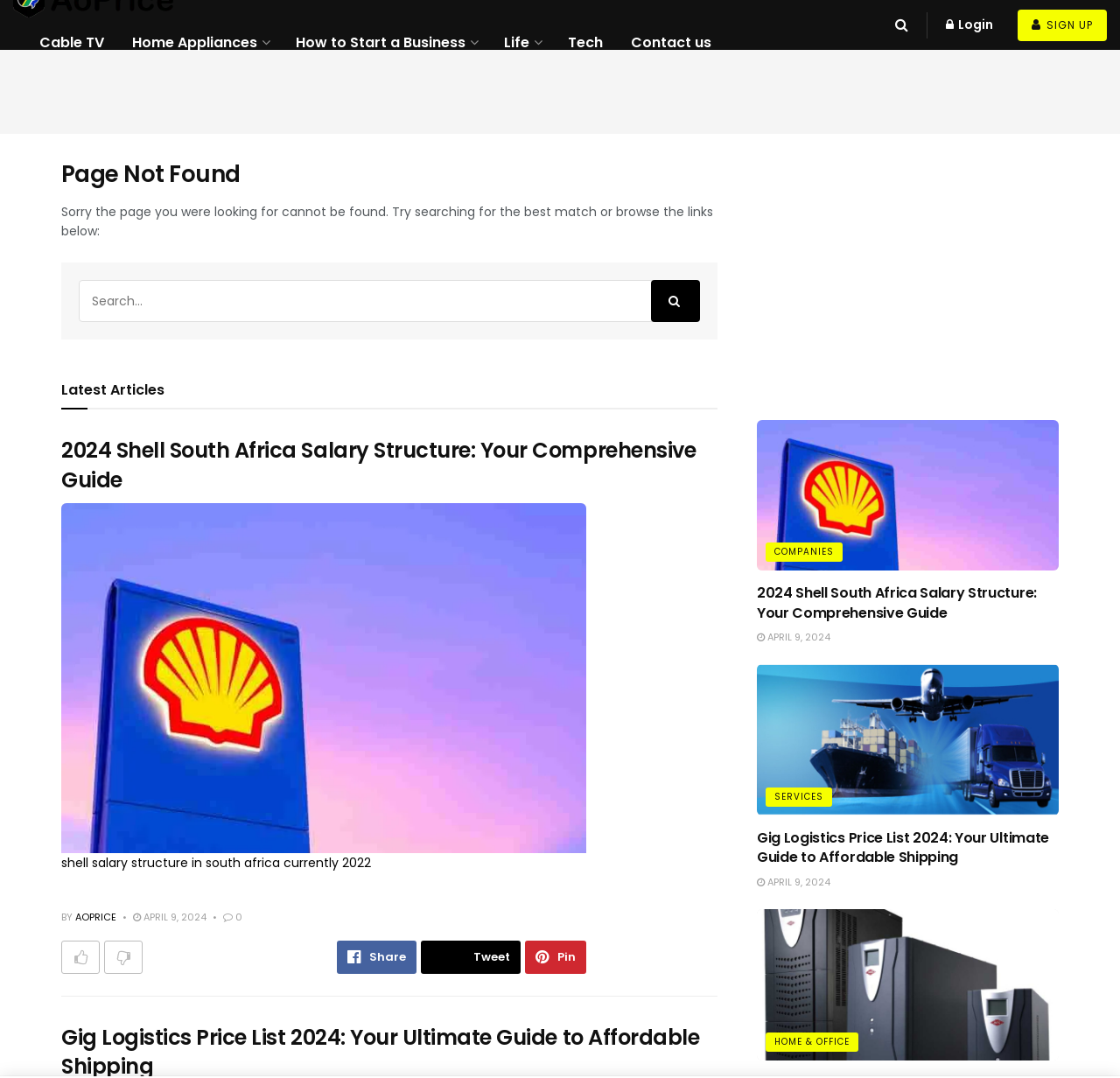Provide a one-word or short-phrase response to the question:
What is the date of the articles?

April 9, 2024